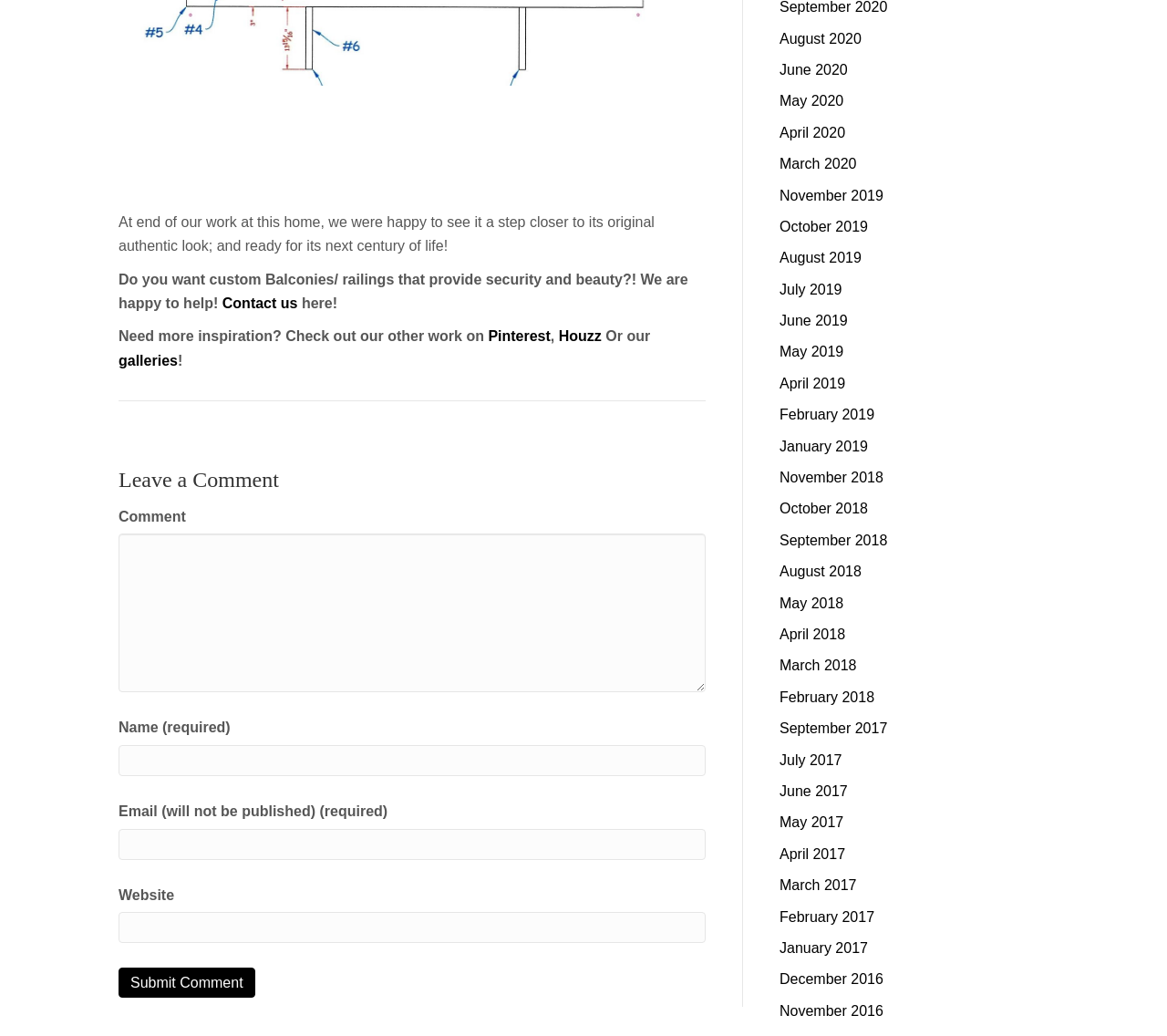Please find and report the bounding box coordinates of the element to click in order to perform the following action: "Leave a comment". The coordinates should be expressed as four float numbers between 0 and 1, in the format [left, top, right, bottom].

[0.102, 0.449, 0.605, 0.479]